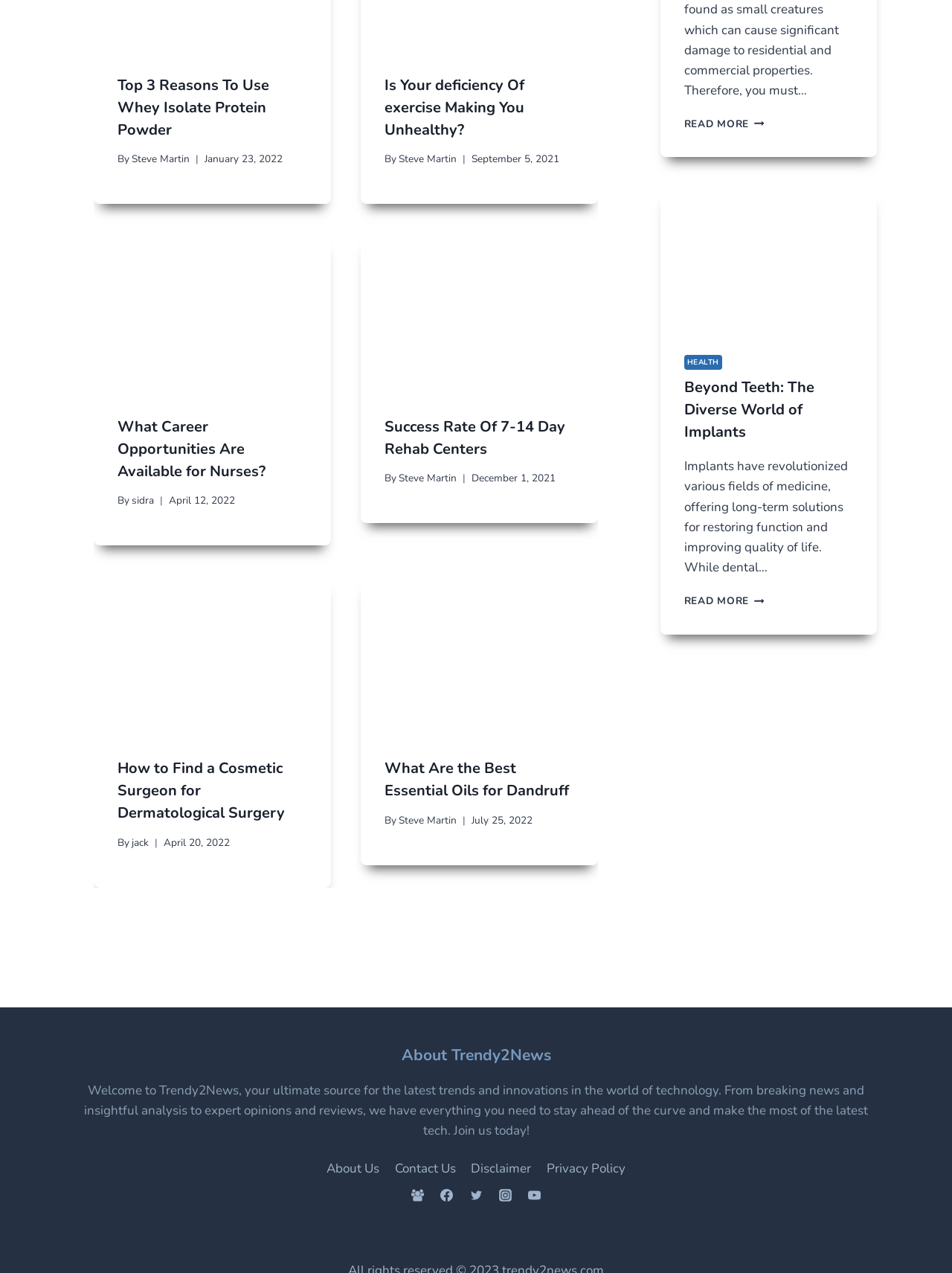What is the title of the first article?
Using the picture, provide a one-word or short phrase answer.

Top 3 Reasons To Use Whey Isolate Protein Powder